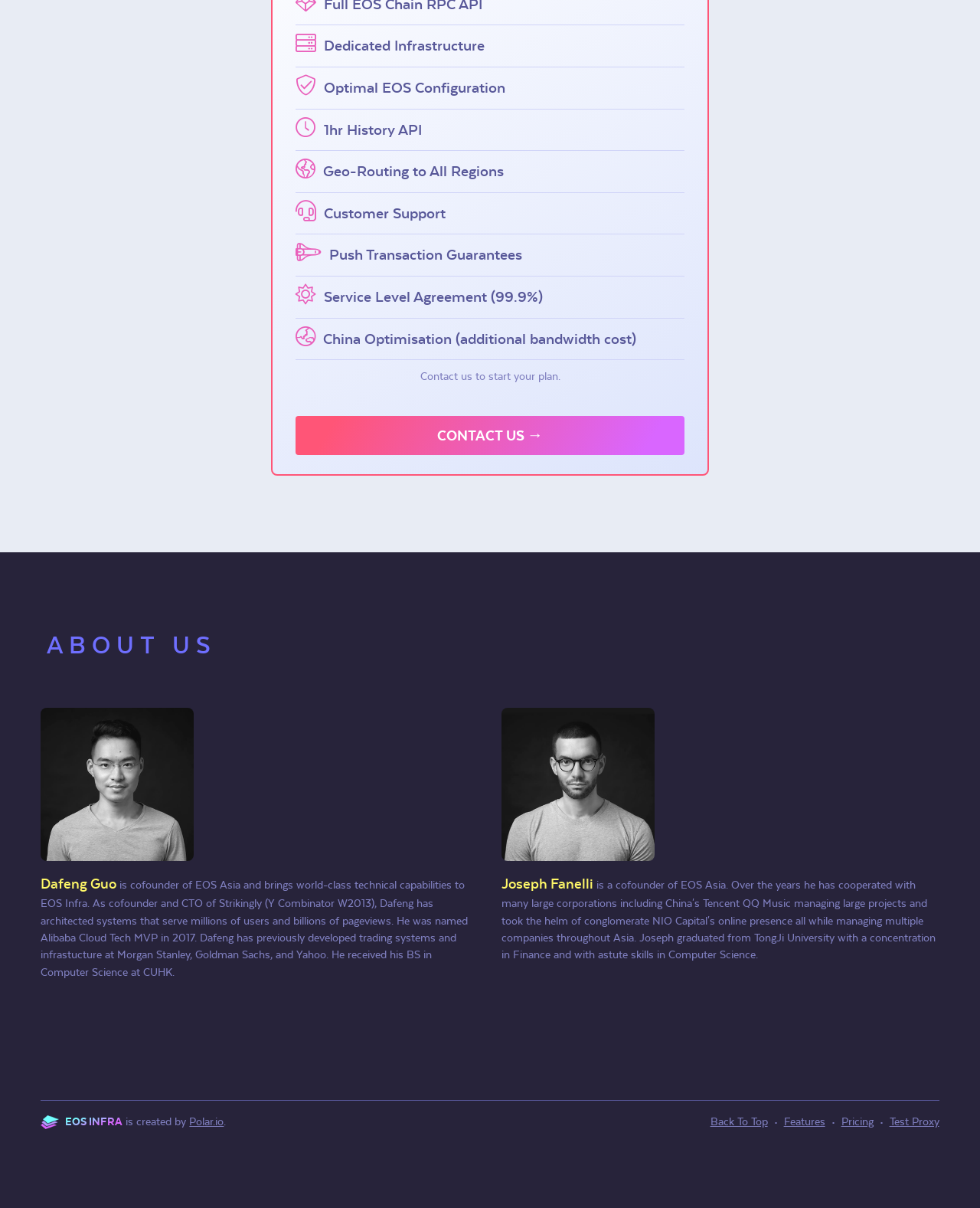Determine the bounding box coordinates for the HTML element mentioned in the following description: "Contact Us →". The coordinates should be a list of four floats ranging from 0 to 1, represented as [left, top, right, bottom].

[0.302, 0.344, 0.698, 0.377]